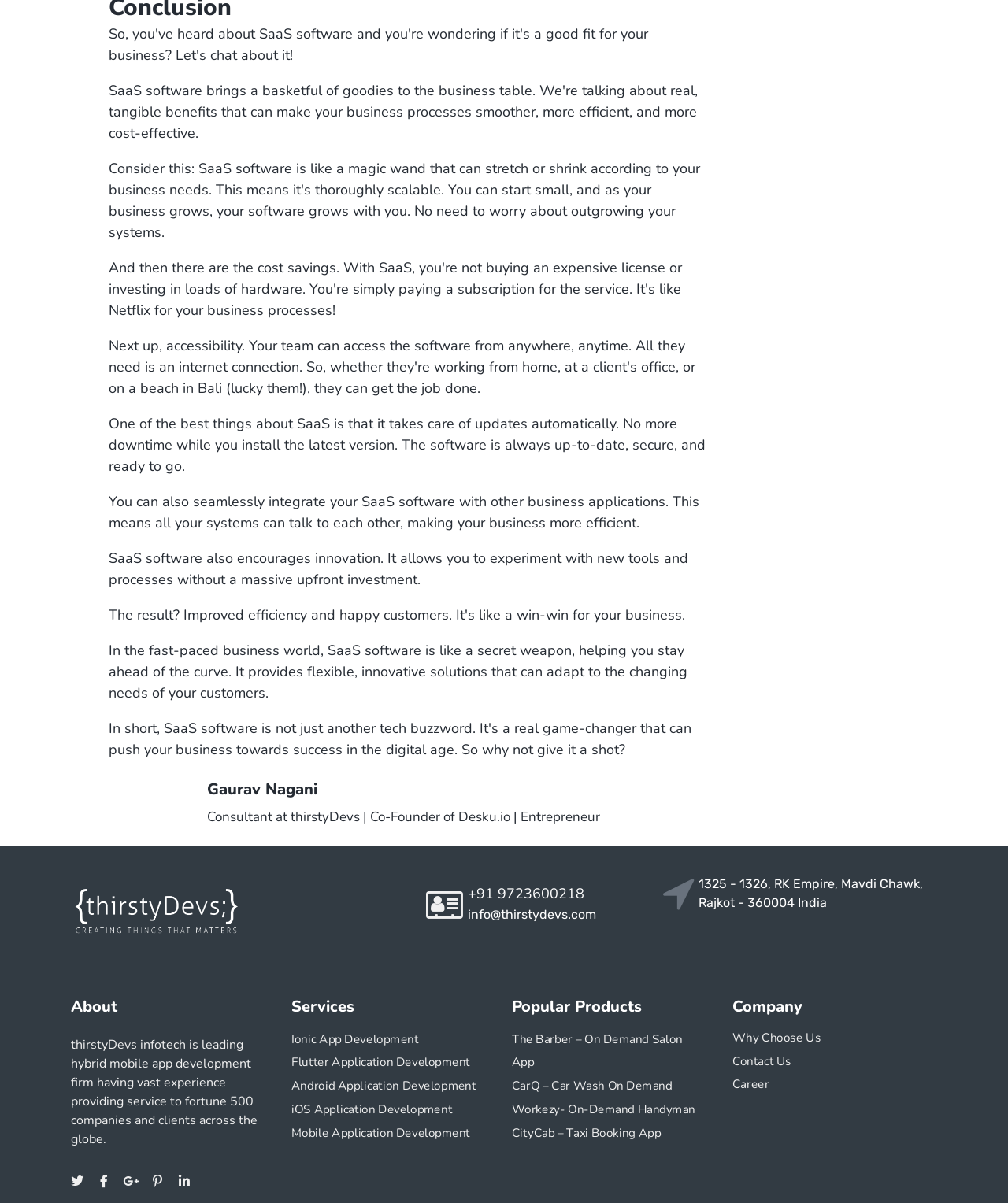Please specify the coordinates of the bounding box for the element that should be clicked to carry out this instruction: "Learn about Ionic App Development". The coordinates must be four float numbers between 0 and 1, formatted as [left, top, right, bottom].

[0.289, 0.854, 0.482, 0.874]